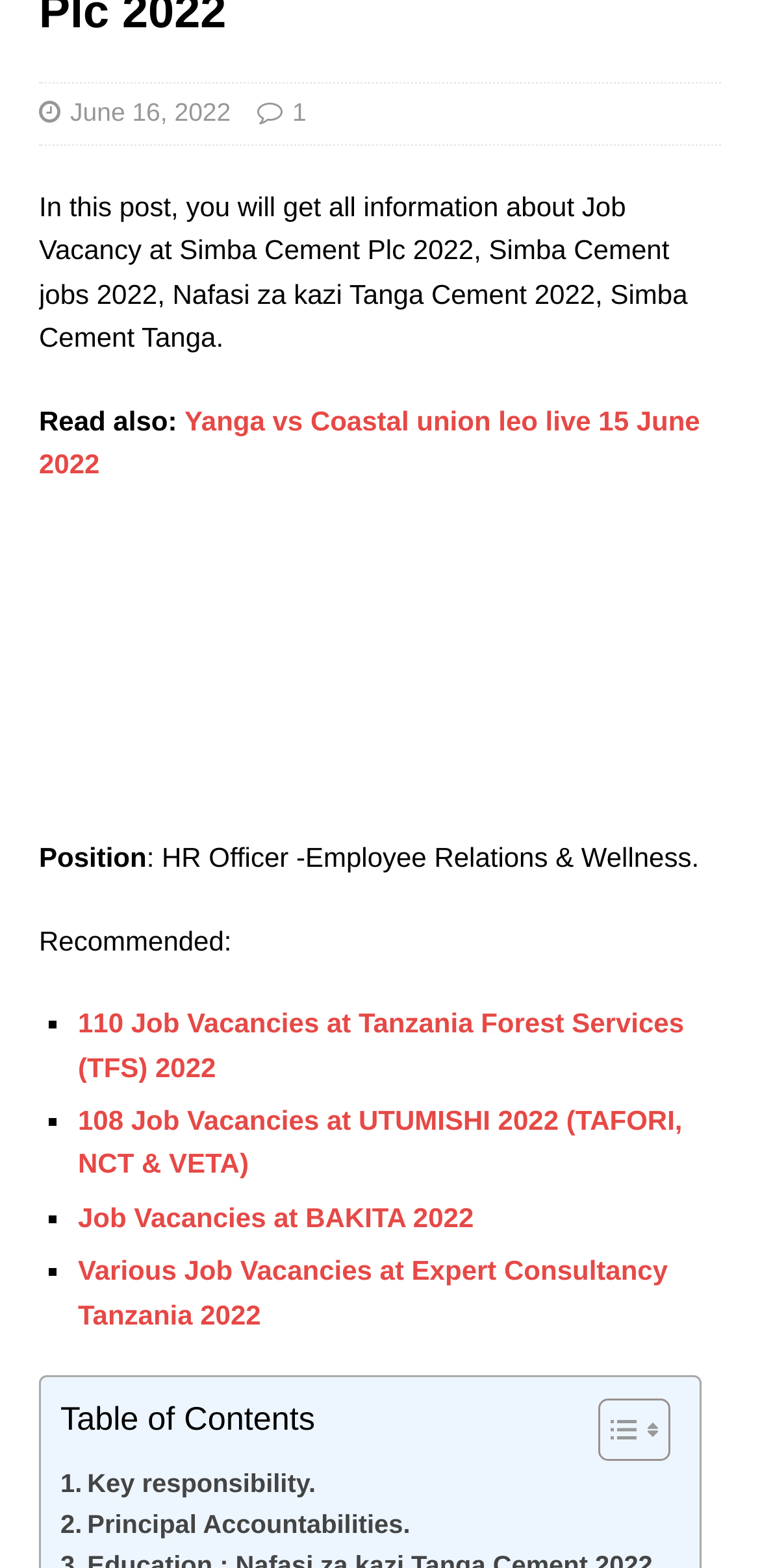Determine the bounding box for the HTML element described here: "1". The coordinates should be given as [left, top, right, bottom] with each number being a float between 0 and 1.

[0.385, 0.062, 0.403, 0.081]